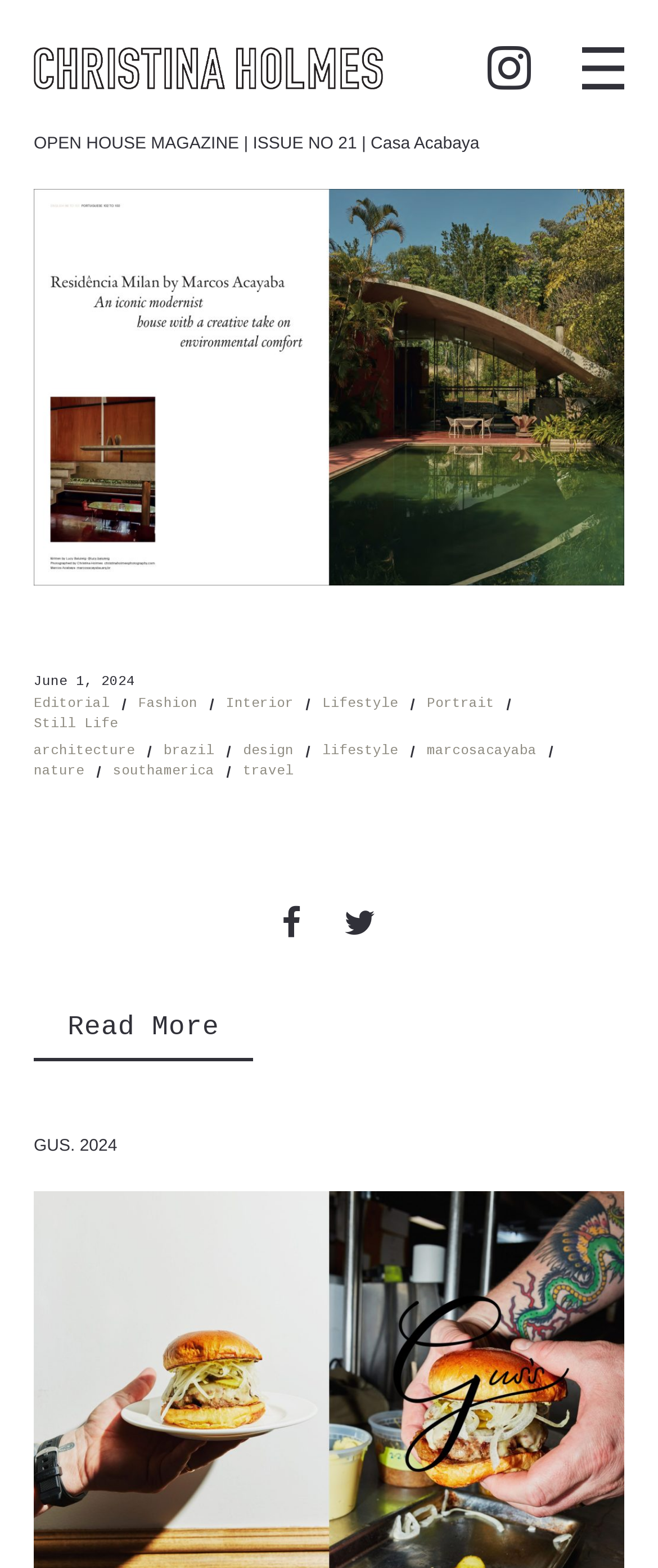Please identify the bounding box coordinates of the region to click in order to complete the given instruction: "Read more about GUS. 2024". The coordinates should be four float numbers between 0 and 1, i.e., [left, top, right, bottom].

[0.051, 0.726, 0.178, 0.737]